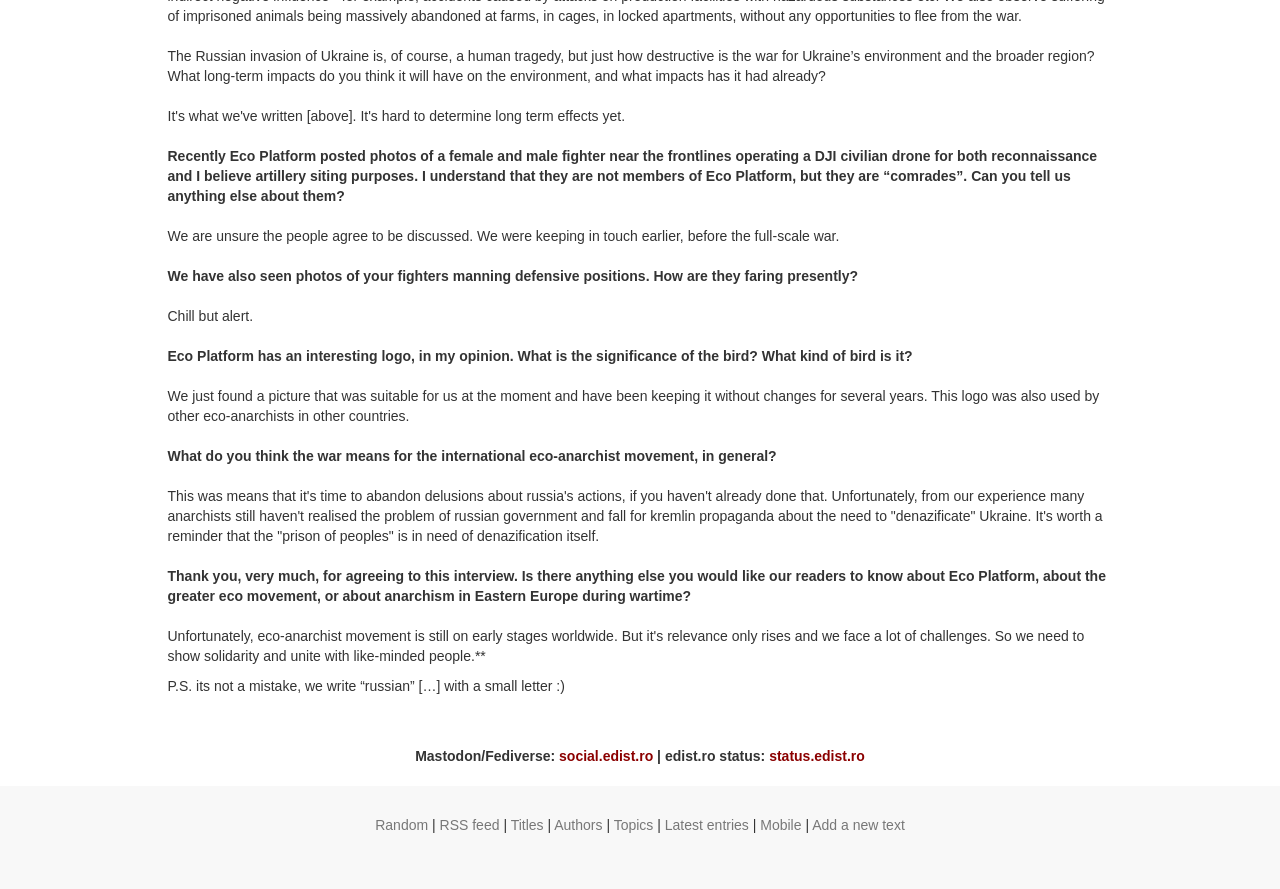What is the topic of the interview?
Examine the image and give a concise answer in one word or a short phrase.

Russian invasion of Ukraine